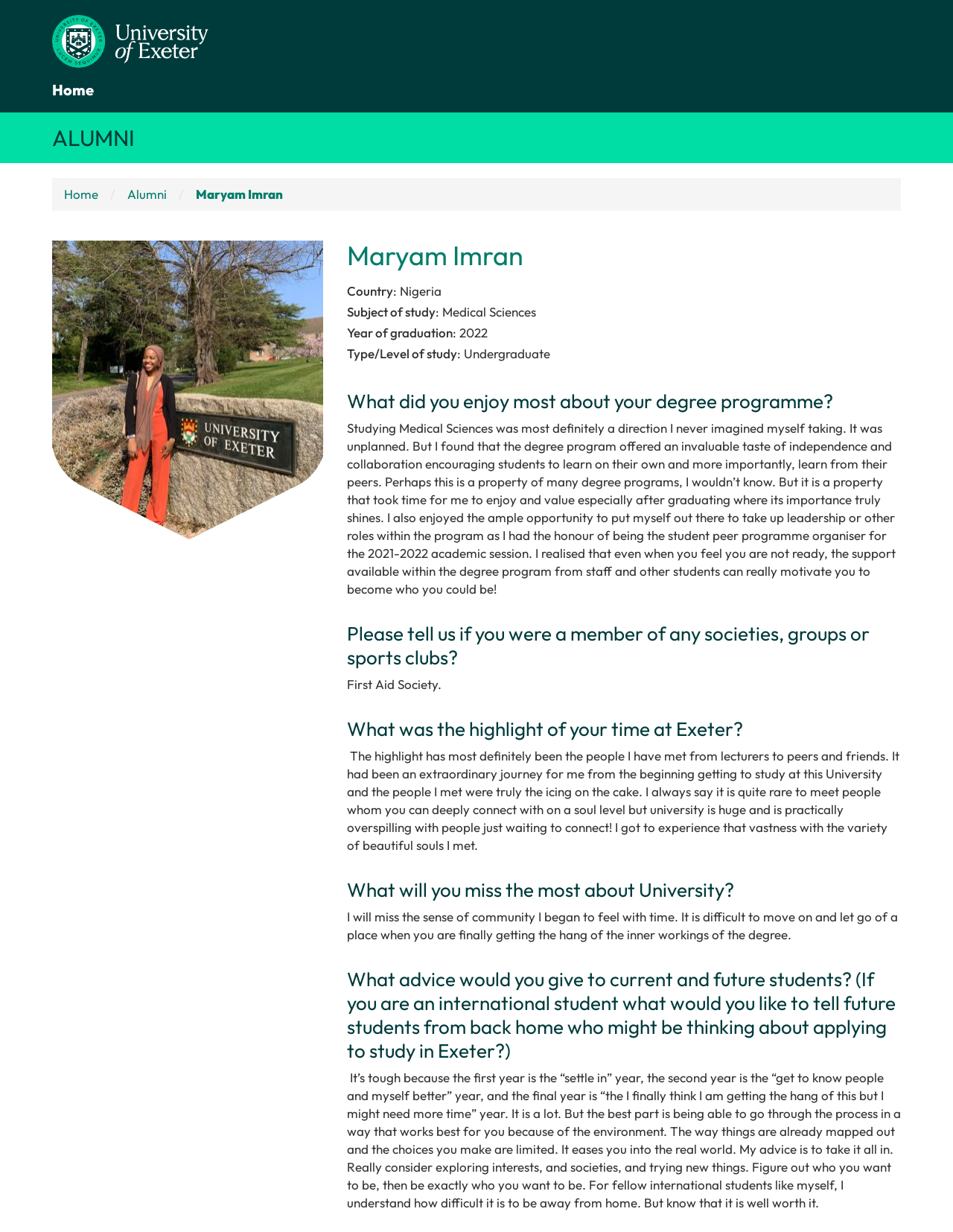What was Maryam Imran's role in the student peer programme?
Answer the question with as much detail as you can, using the image as a reference.

According to the webpage, Maryam Imran was the student peer programme organiser for the 2021-2022 academic session, as mentioned in the section 'What did you enjoy most about your degree programme?'.